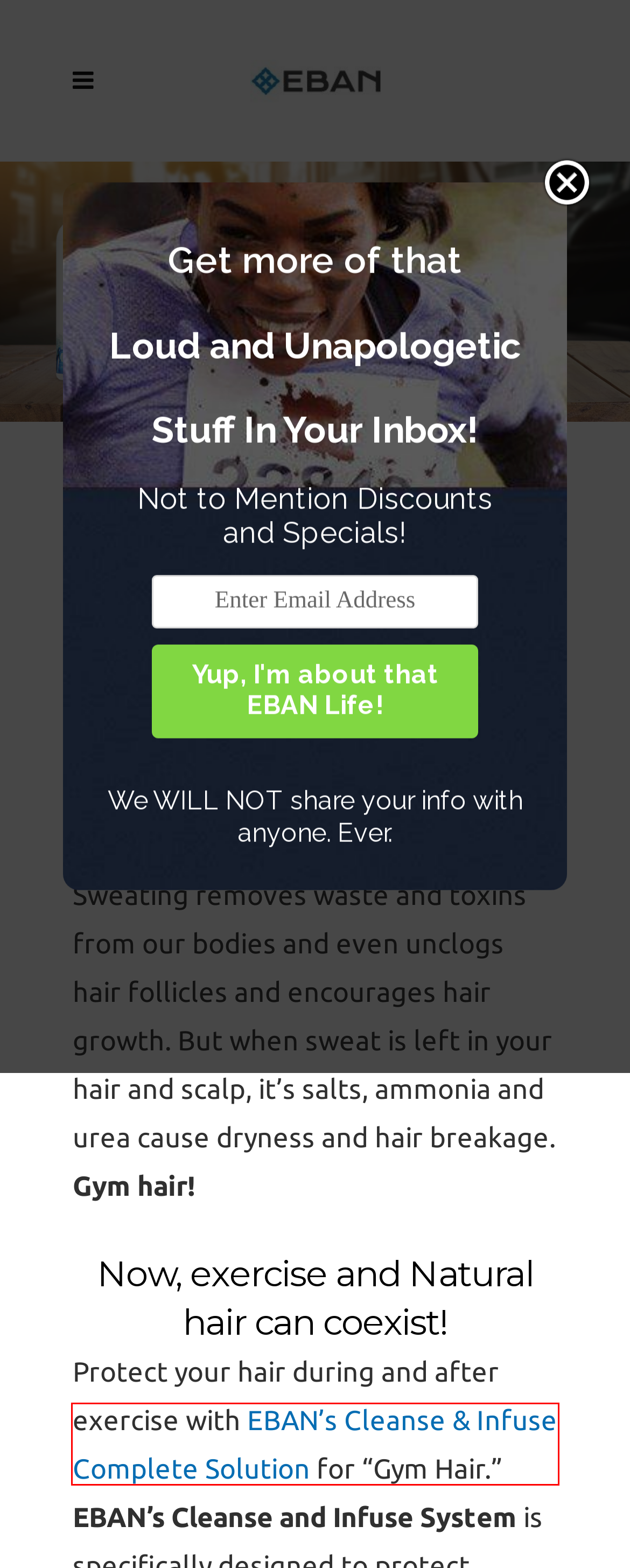You have a screenshot of a webpage with an element surrounded by a red bounding box. Choose the webpage description that best describes the new page after clicking the element inside the red bounding box. Here are the candidates:
A. Cart - EBAN Living
B. Swimmers complete hair care grab n go bag
C. Natural Hair Nourishment: Organic Oils, Jellies & Butters
D. My Account - EBAN Living
E. Hair Care for Black Women Who Swim and Sweat
F. EBAN Cleanse - Clarifying Shampoo for Natural Hair
G. Ambassador Affiliate Login - EBAN Living
H. EBAN - Complete Hair Care System for Natural Hair

H